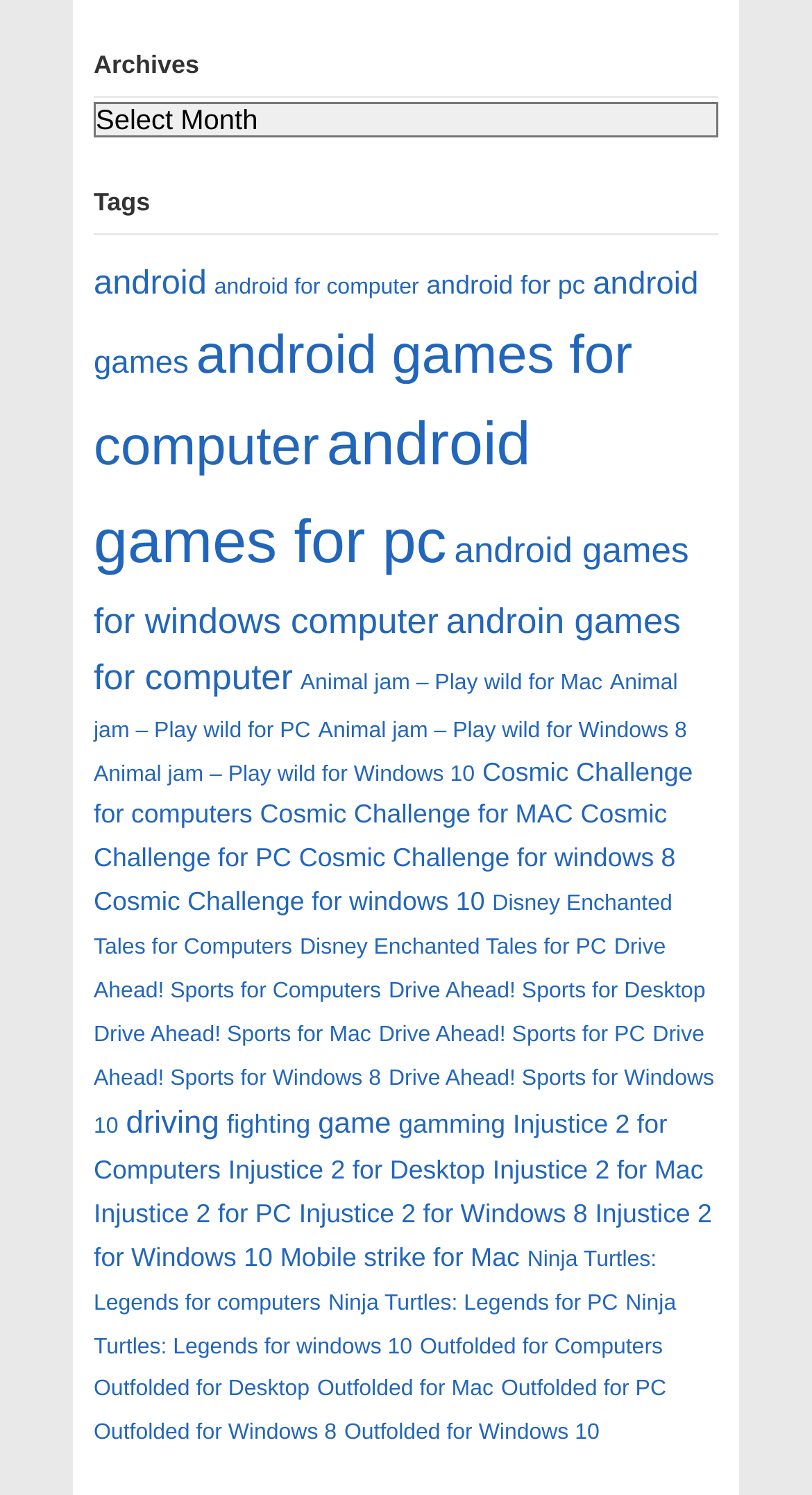Is there a category for 'fighting' games?
Could you answer the question in a detailed manner, providing as much information as possible?

I searched the link texts and found a link with the text 'fighting (3 items)', which indicates that there is a category for 'fighting' games.